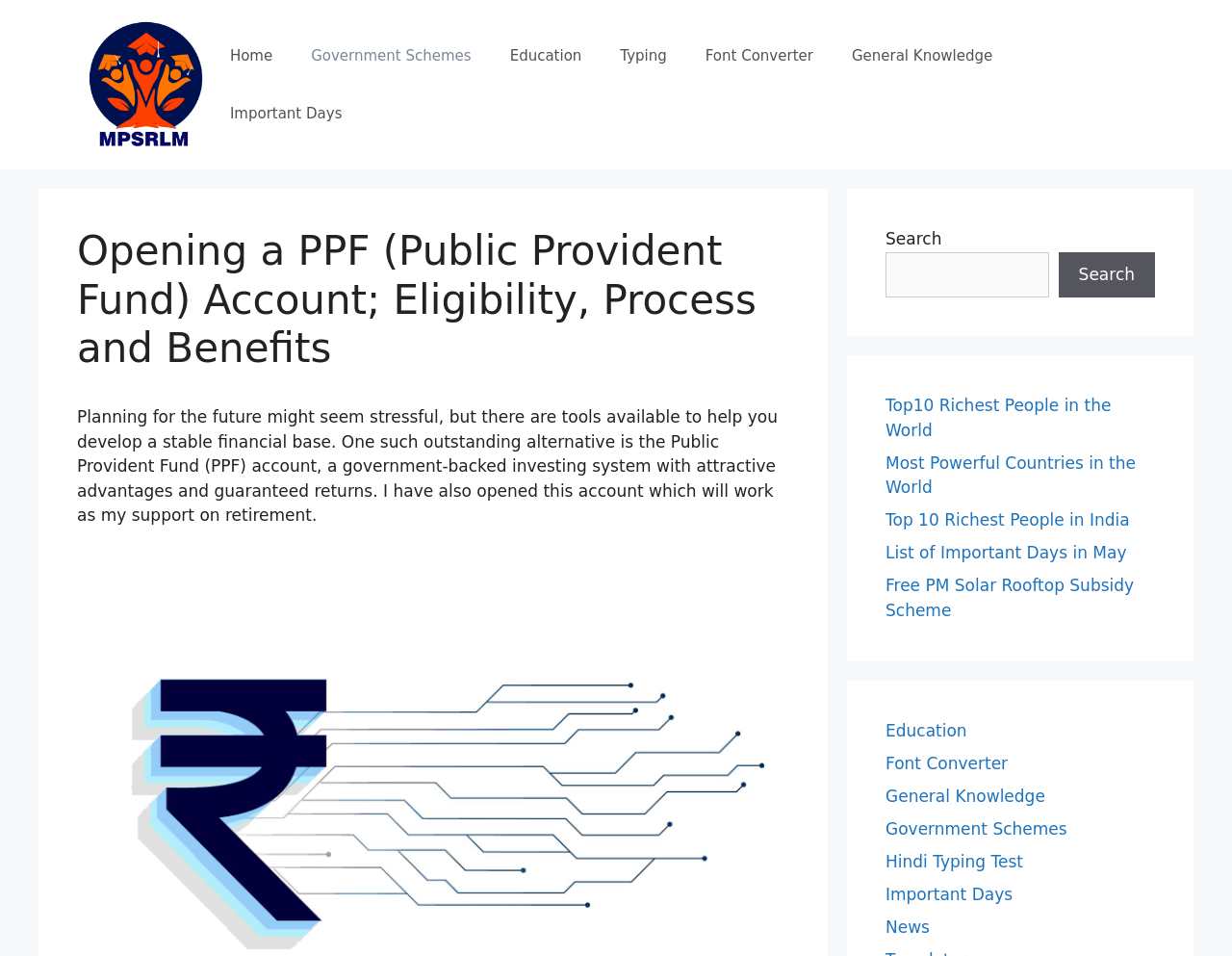Could you provide the bounding box coordinates for the portion of the screen to click to complete this instruction: "Learn about the Public Provident Fund"?

[0.062, 0.238, 0.641, 0.39]